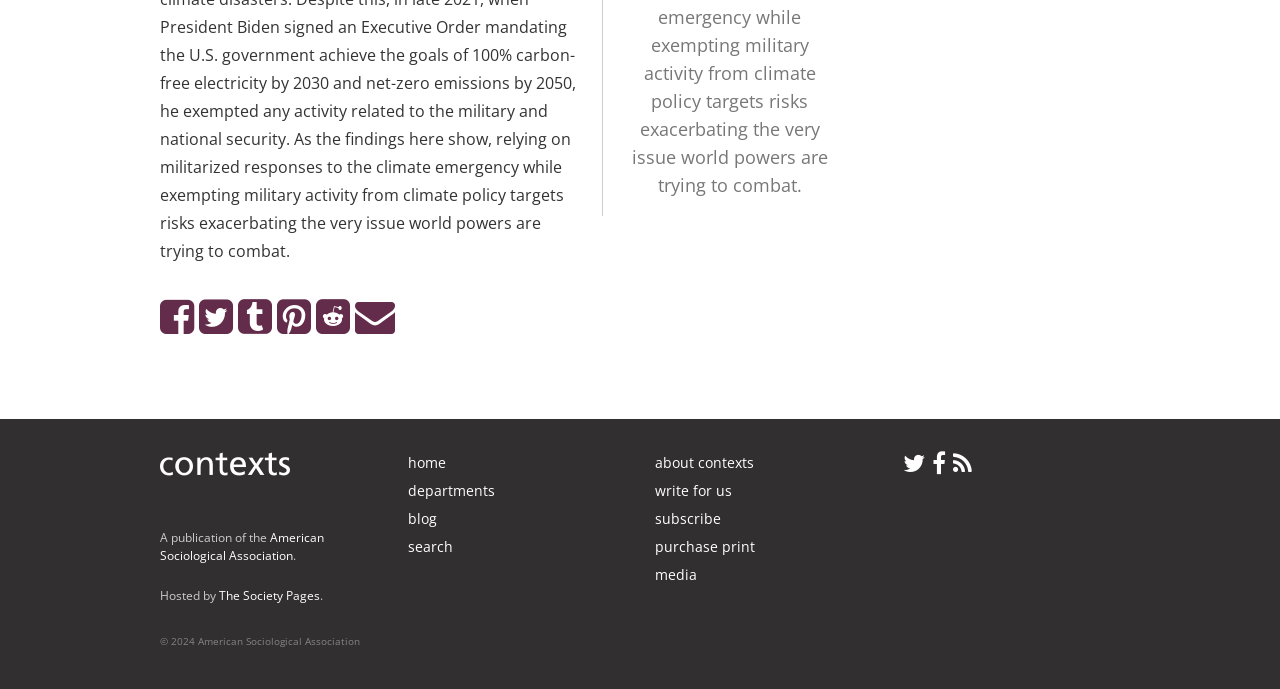Please identify the bounding box coordinates of where to click in order to follow the instruction: "follow on social media".

[0.705, 0.646, 0.728, 0.697]